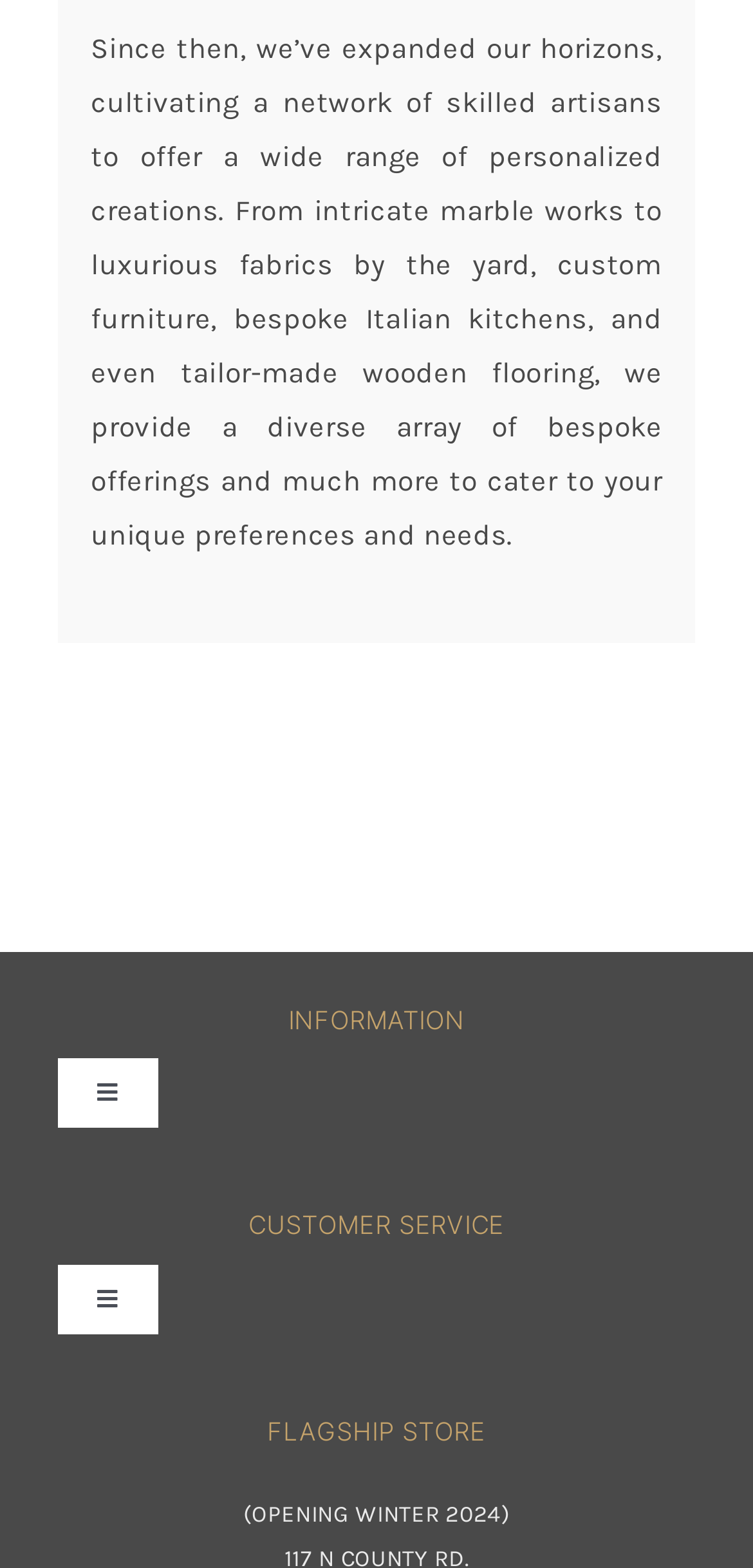What is the theme of the footer menu?
From the details in the image, answer the question comprehensively.

The footer menu has two main categories, 'INFORMATION' and 'CUSTOMER SERVICE', as indicated by the StaticText elements with these labels. This suggests that the website provides information and customer support services.